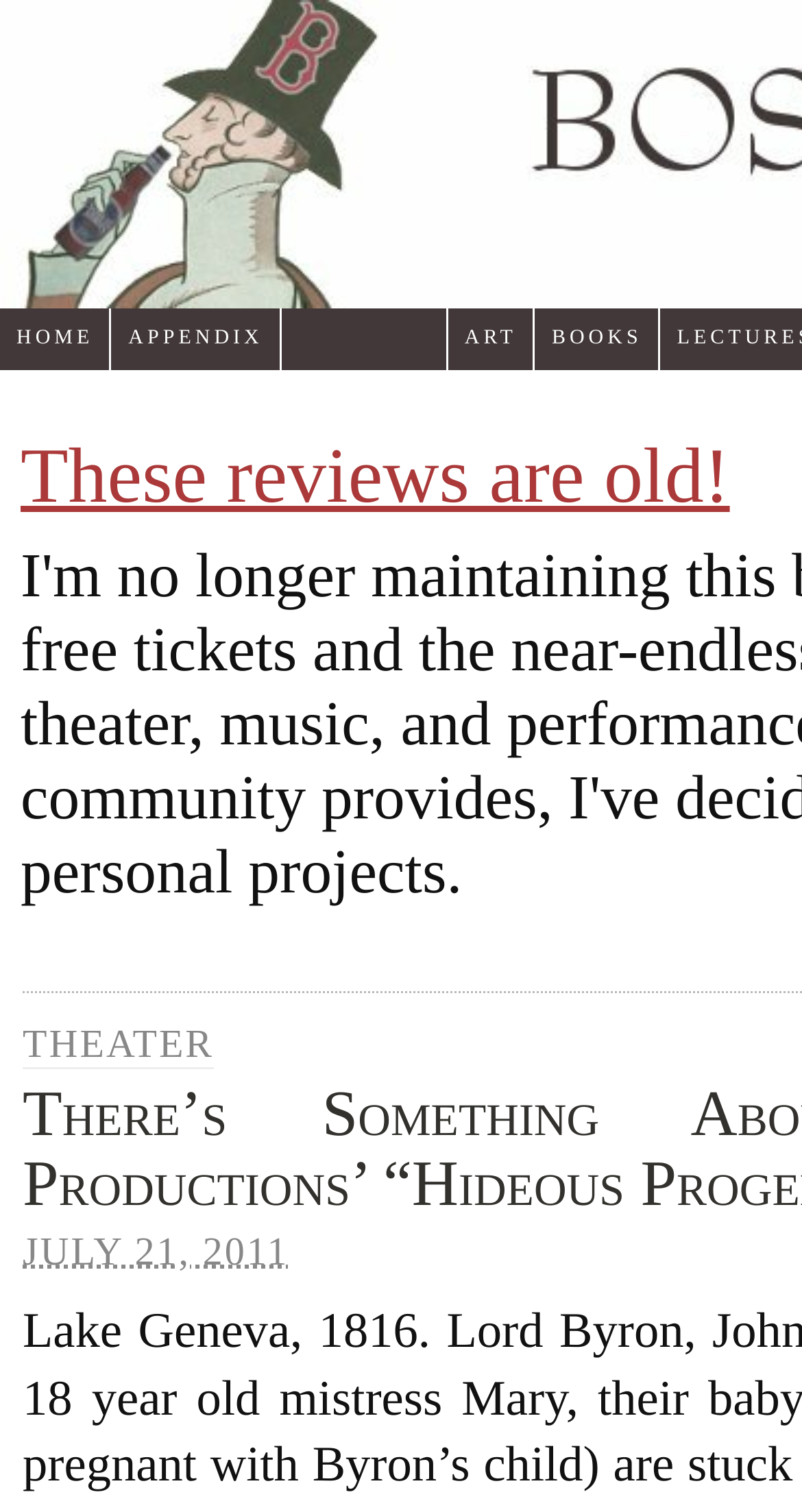What is the category of arts related to performances?
Provide a detailed and well-explained answer to the question.

By examining the links on the webpage, I found a link labeled 'THEATER', which suggests that this category of arts is related to performances.